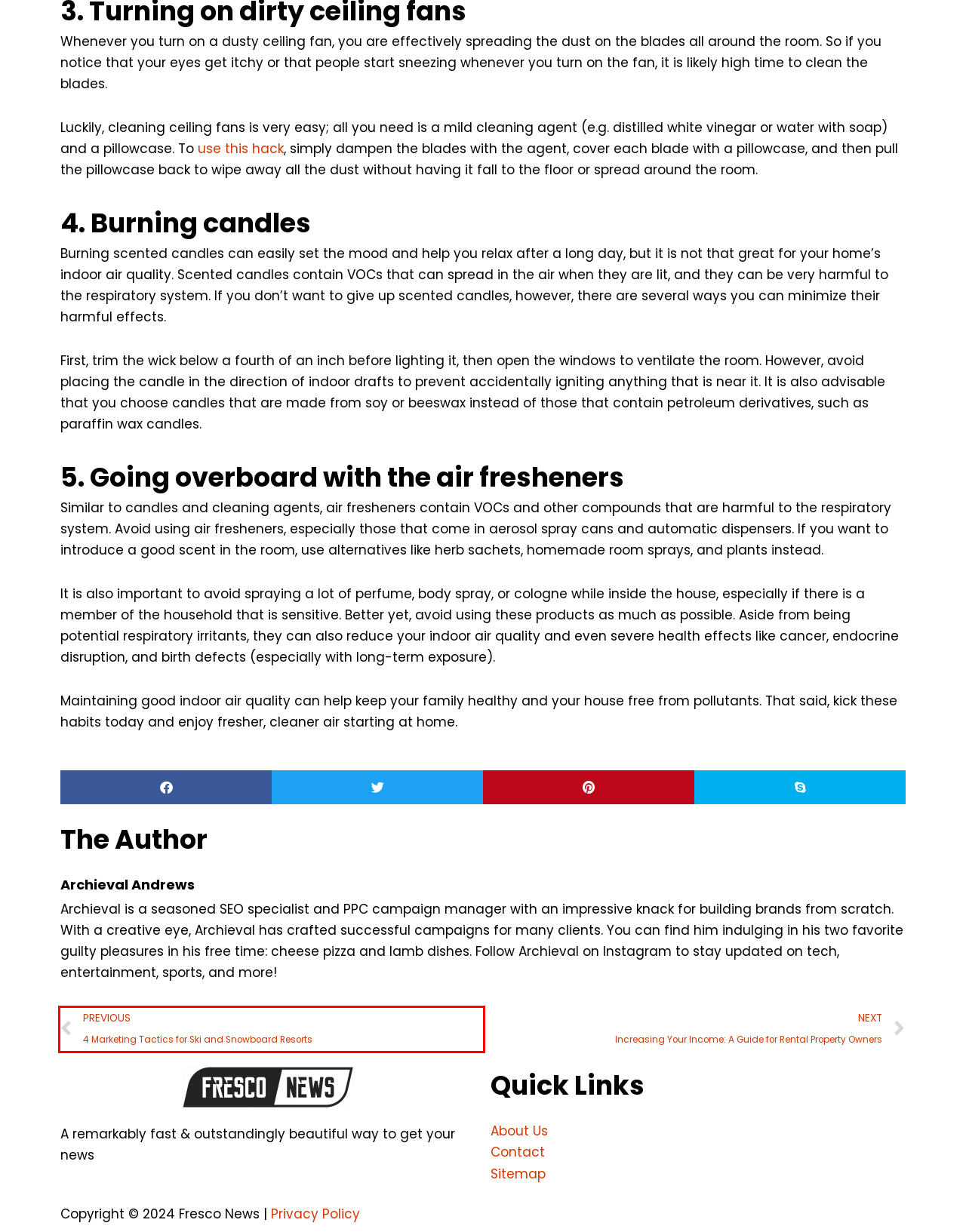Observe the provided screenshot of a webpage that has a red rectangle bounding box. Determine the webpage description that best matches the new webpage after clicking the element inside the red bounding box. Here are the candidates:
A. 4 Marketing Strategies for Snowboard and Ski Resorts - Fresco News
B. Tech News Archives - Fresco News
C. About Us - Fresco News
D. FrescoNews: Illuminating World of Art, Business, and Tech
E. Artistry Archives - Fresco News
F. Business Archives - Fresco News
G. Smart Tactics to Maximize Income from Rental Properties - Fresco News
H. Sports News Archives - Fresco News

A